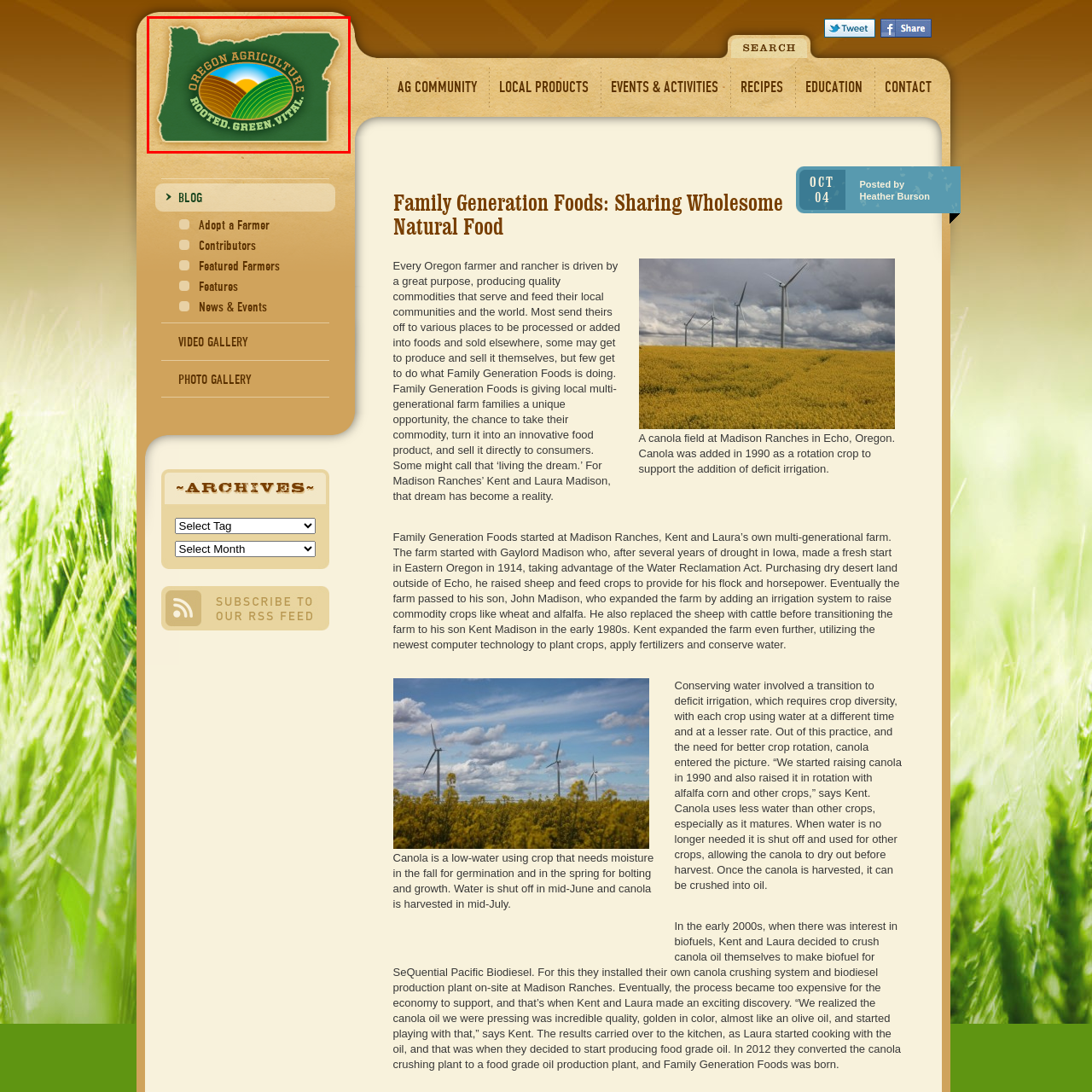Look at the image inside the red boundary and respond to the question with a single word or phrase: What phrase is written below the logo?

ROOTED. GREEN. VITAL.